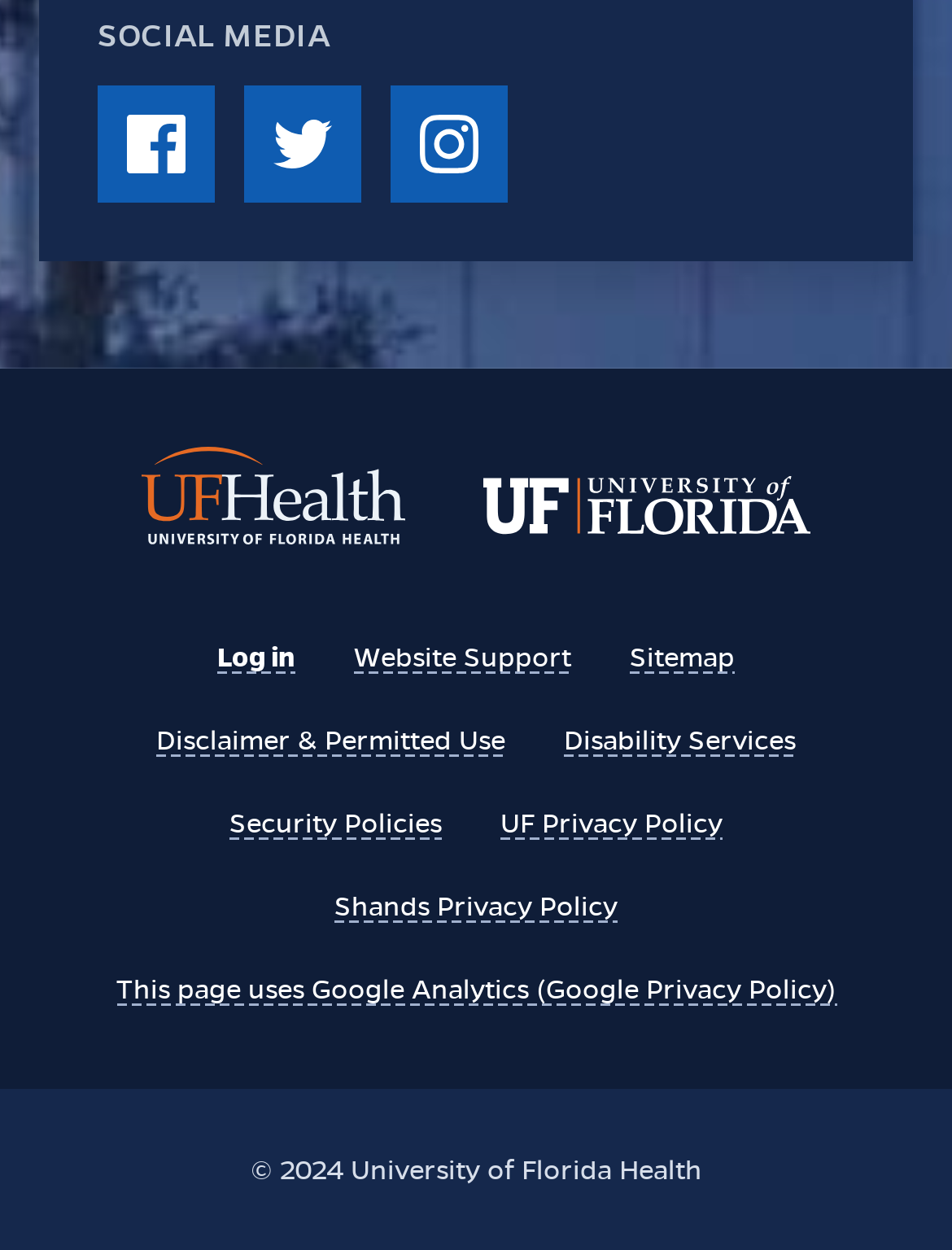Please pinpoint the bounding box coordinates for the region I should click to adhere to this instruction: "View the sitemap of the website".

[0.662, 0.511, 0.772, 0.538]